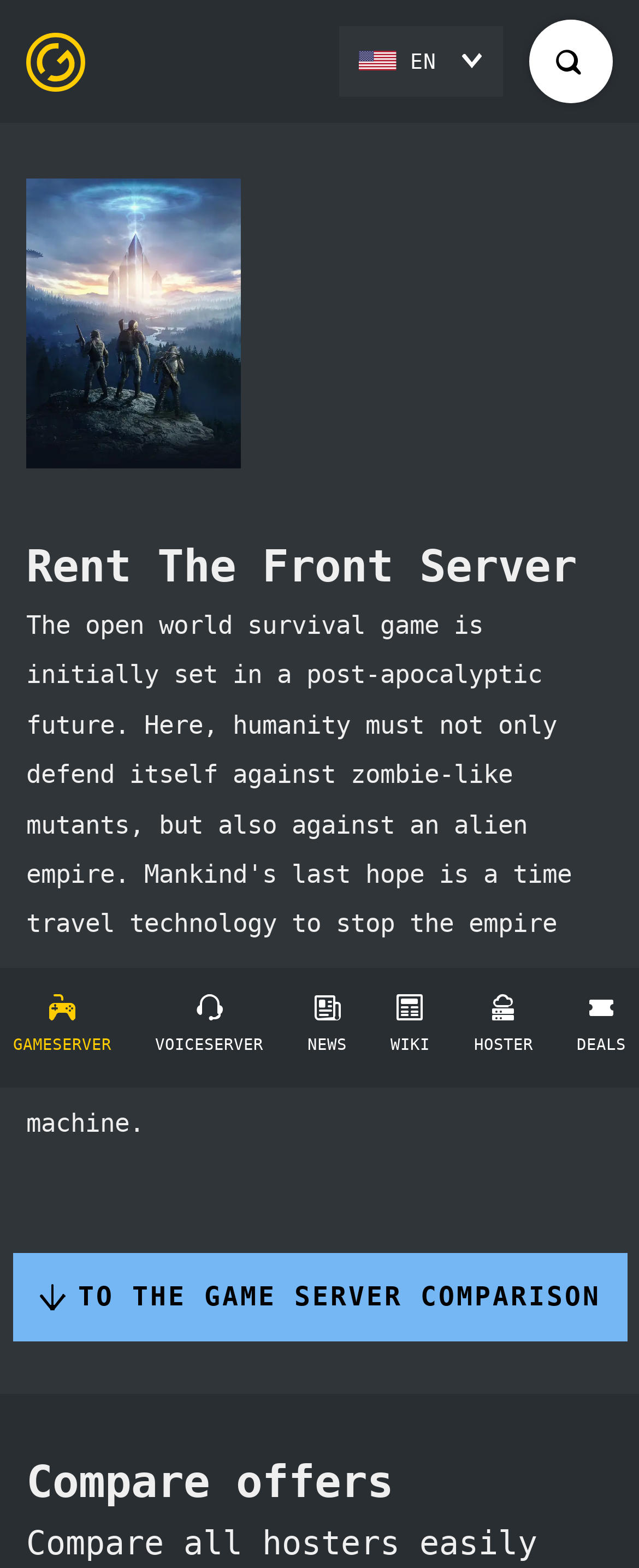Provide the bounding box for the UI element matching this description: "To the game server comparison".

[0.019, 0.799, 0.981, 0.855]